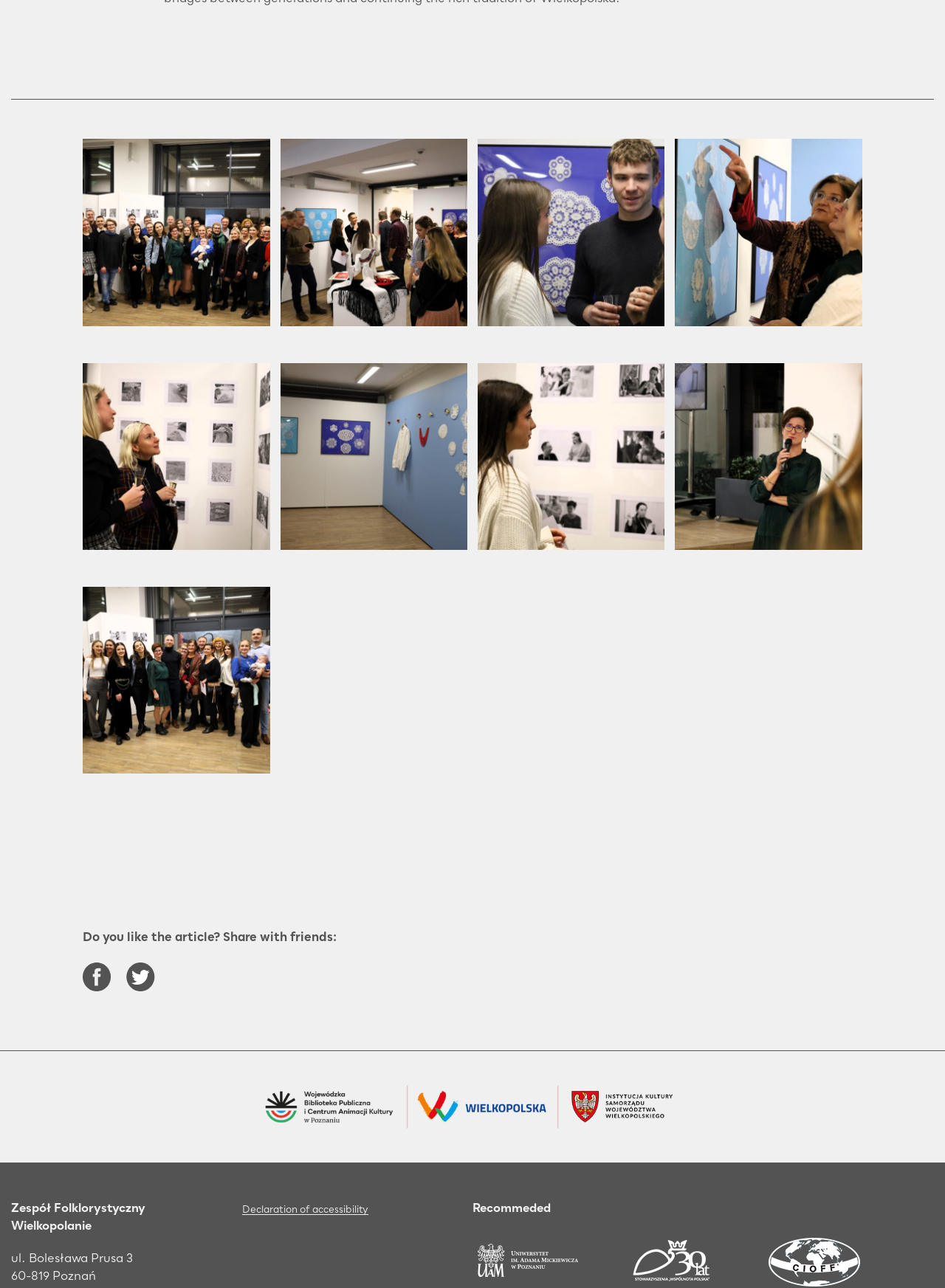Pinpoint the bounding box coordinates of the clickable element to carry out the following instruction: "Read the Declaration of accessibility."

[0.256, 0.935, 0.389, 0.943]